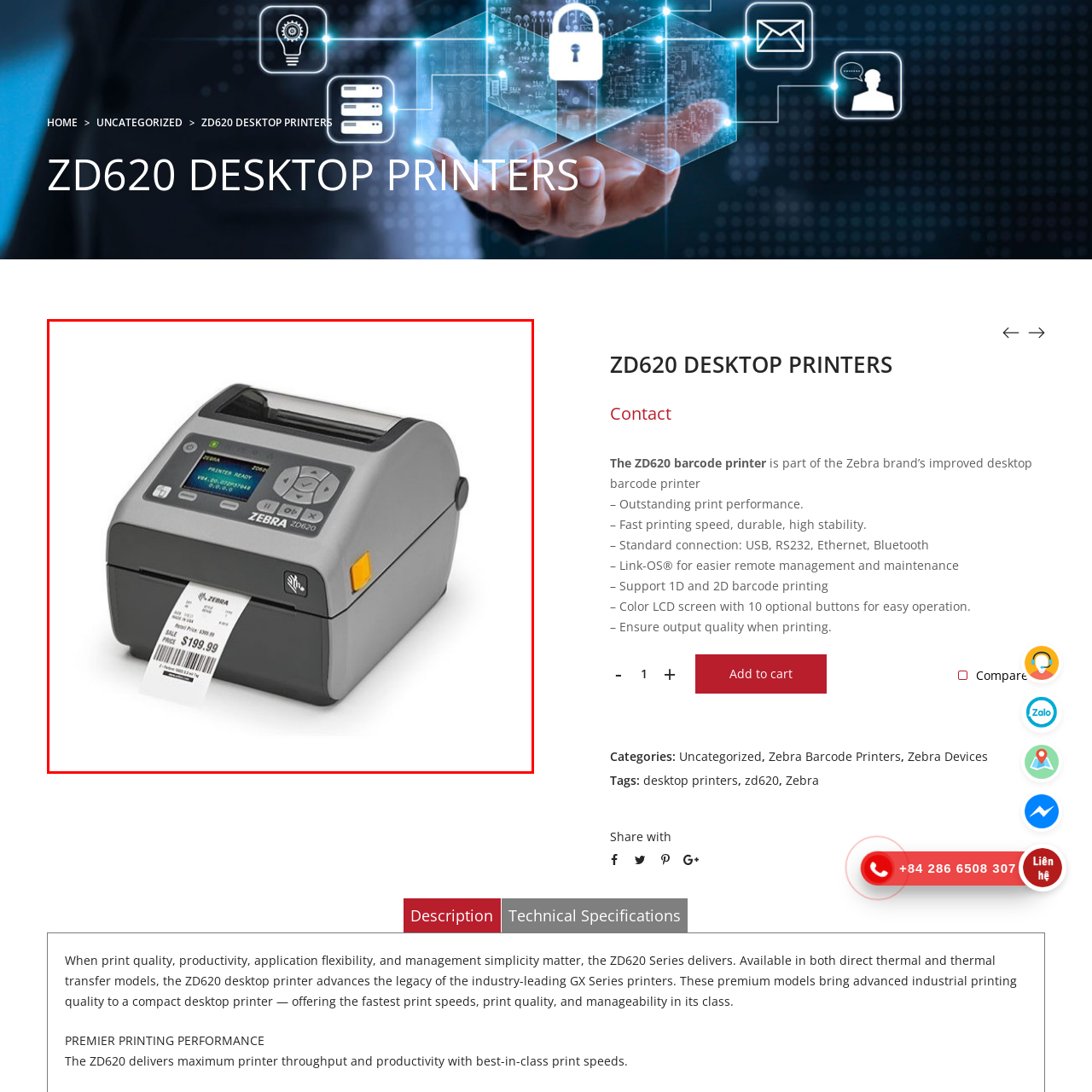Offer a detailed explanation of the elements found within the defined red outline.

The image features the Zebra ZD620 desktop printer, a sleek and compact device designed for efficient barcode printing. It showcases a modern design with a gray exterior and a prominent display on the top, providing essential information such as printer status. The device is equipped with a simple interface, featuring several buttons for easy operation. 

A label is currently being printed, clearly displaying a price of $199.99, indicating the printer's capability to produce high-quality, clear labels. The ZD620 is known for its outstanding print performance, fast printing speeds, and durability, making it an ideal choice for various business needs. This printer is compatible with multiple connectivity options, including USB and Ethernet, and is suitable for both direct thermal and thermal transfer printing applications.